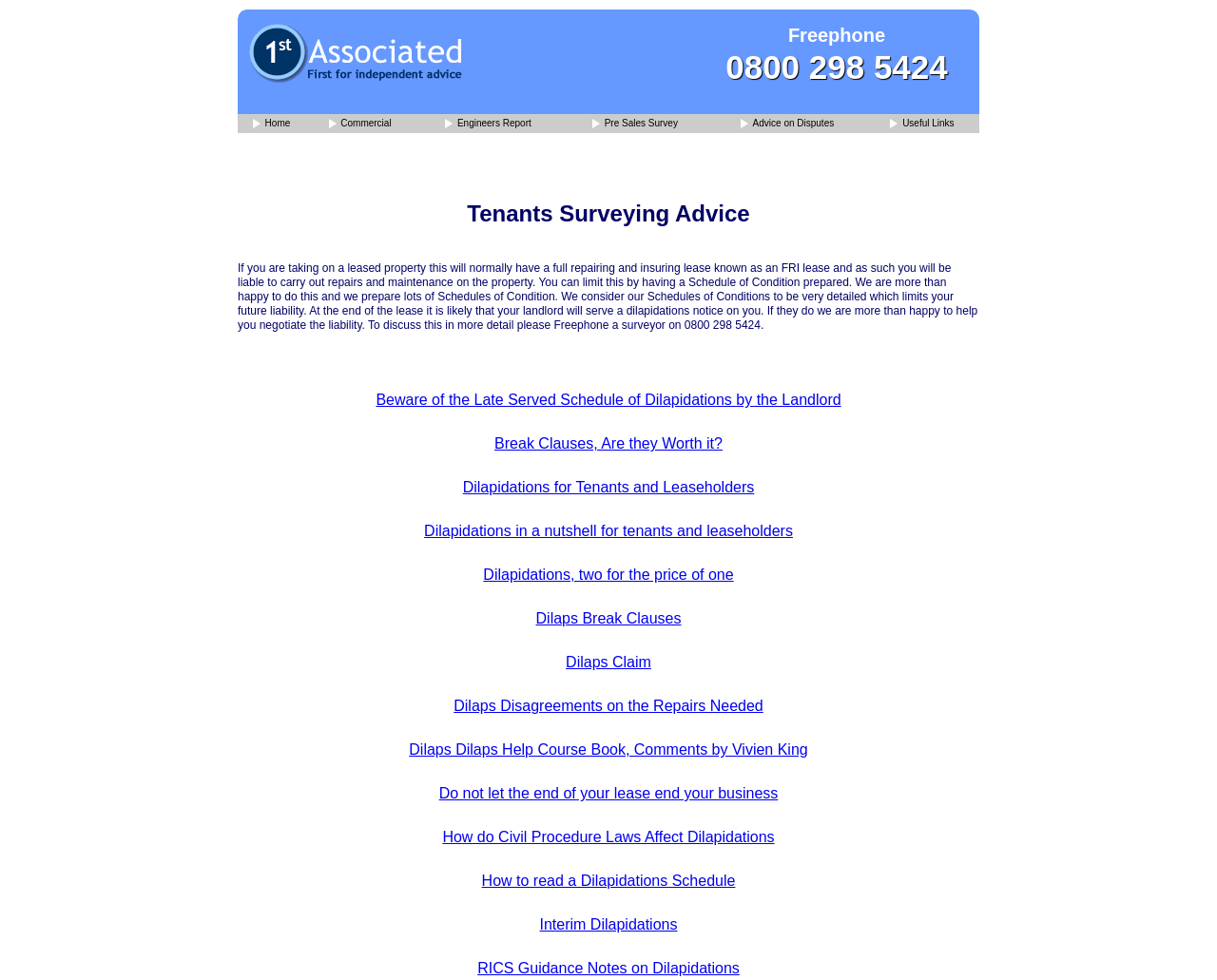Locate the bounding box coordinates of the segment that needs to be clicked to meet this instruction: "Search for something".

None